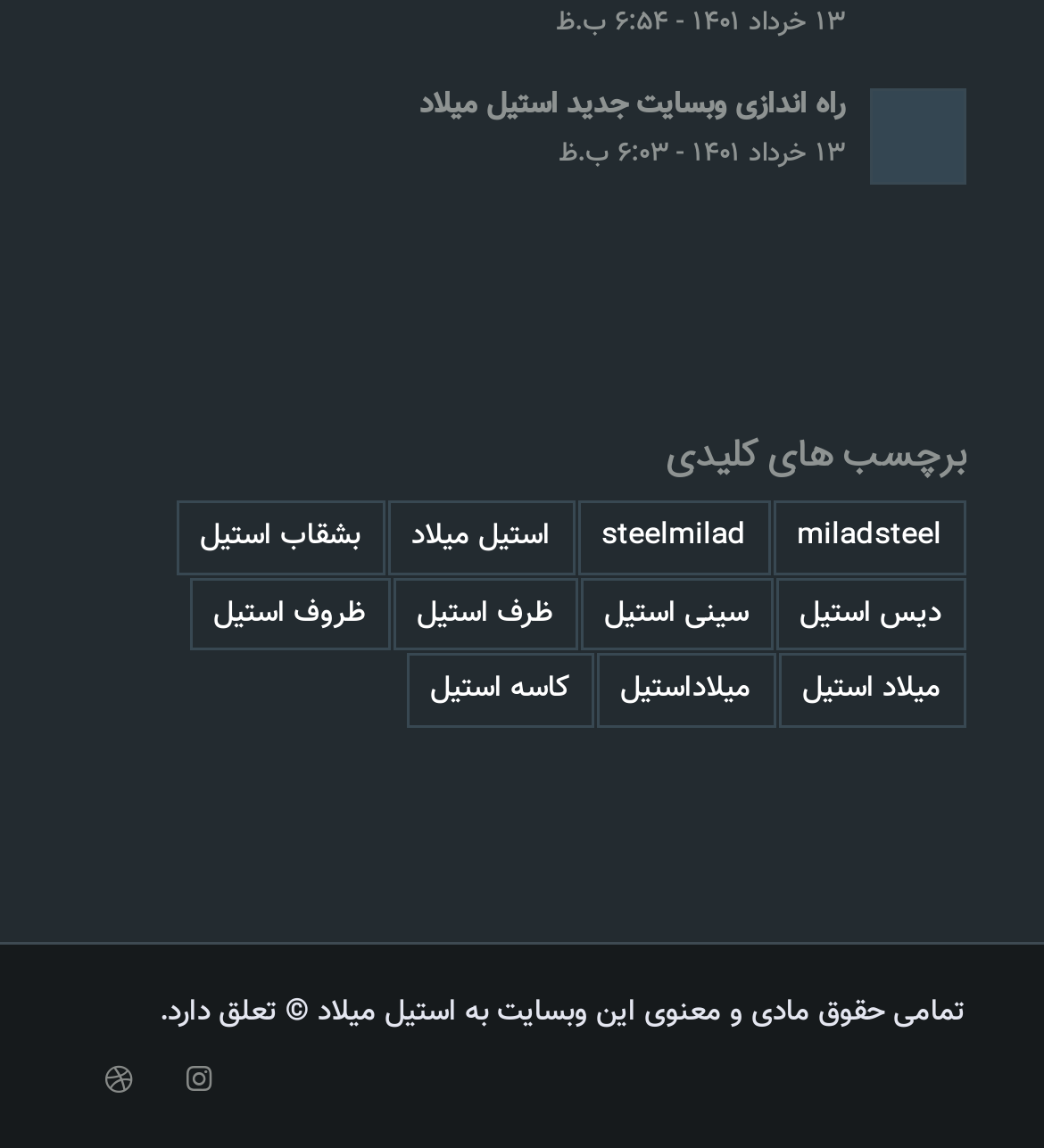Based on the element description: "کاسه استیل", identify the bounding box coordinates for this UI element. The coordinates must be four float numbers between 0 and 1, listed as [left, top, right, bottom].

[0.389, 0.57, 0.569, 0.634]